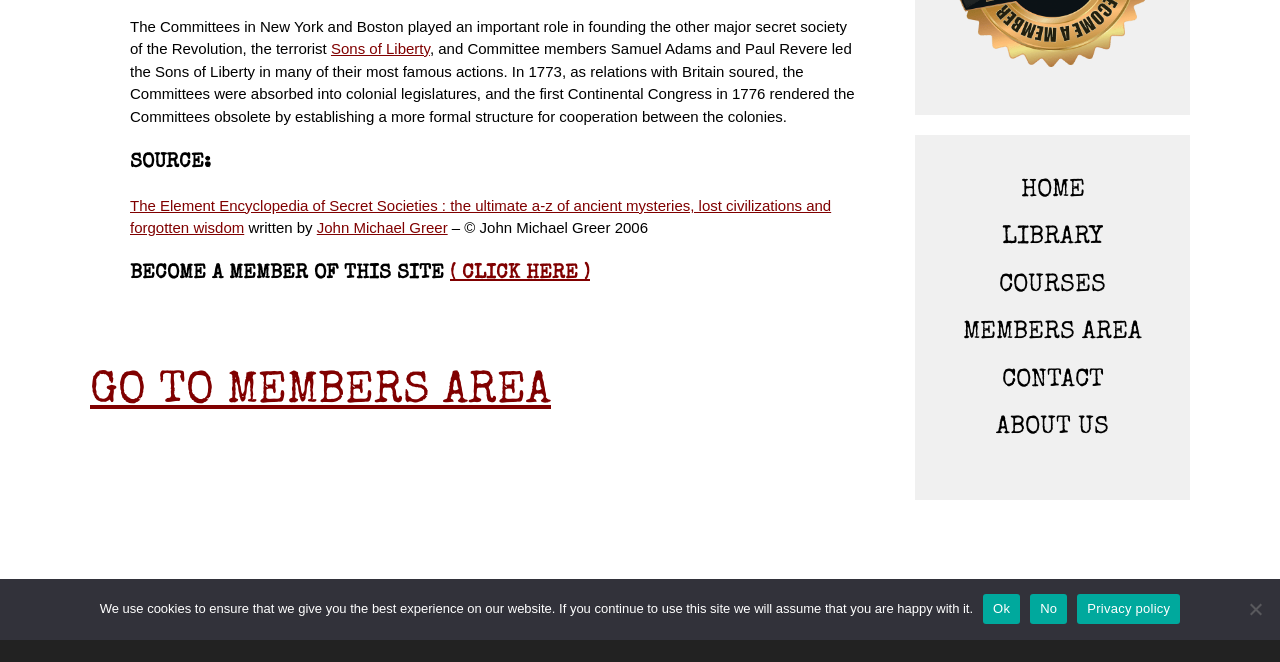Given the element description Courses, identify the bounding box coordinates for the UI element on the webpage screenshot. The format should be (top-left x, top-left y, bottom-right x, bottom-right y), with values between 0 and 1.

[0.746, 0.408, 0.898, 0.457]